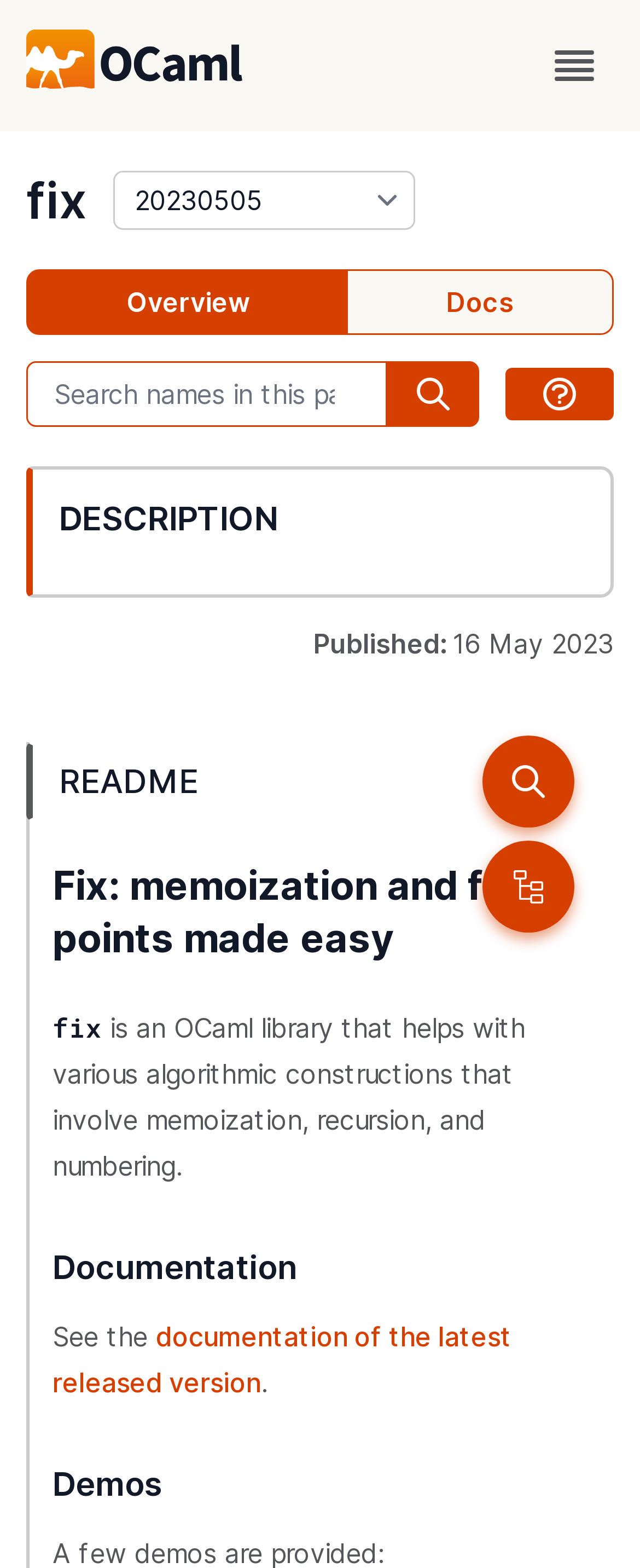Find and provide the bounding box coordinates for the UI element described here: "WordPress". The coordinates should be given as four float numbers between 0 and 1: [left, top, right, bottom].

None